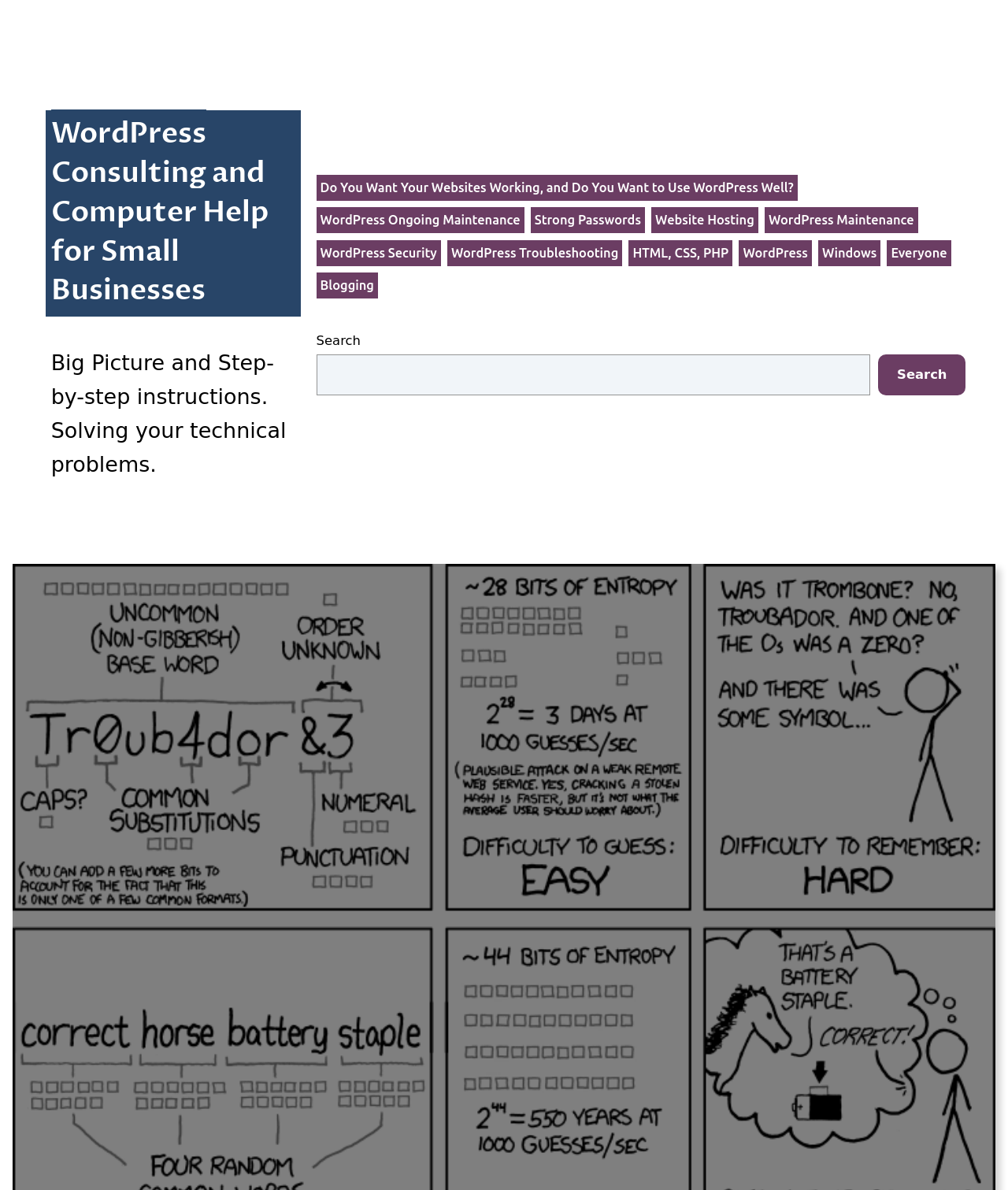What is the focus of the 'Strong Passwords' link?
Based on the visual information, provide a detailed and comprehensive answer.

The 'Strong Passwords' link is located in the navigation menu, and it is likely that it provides information or services related to creating and managing strong passwords, which is an important aspect of online security.